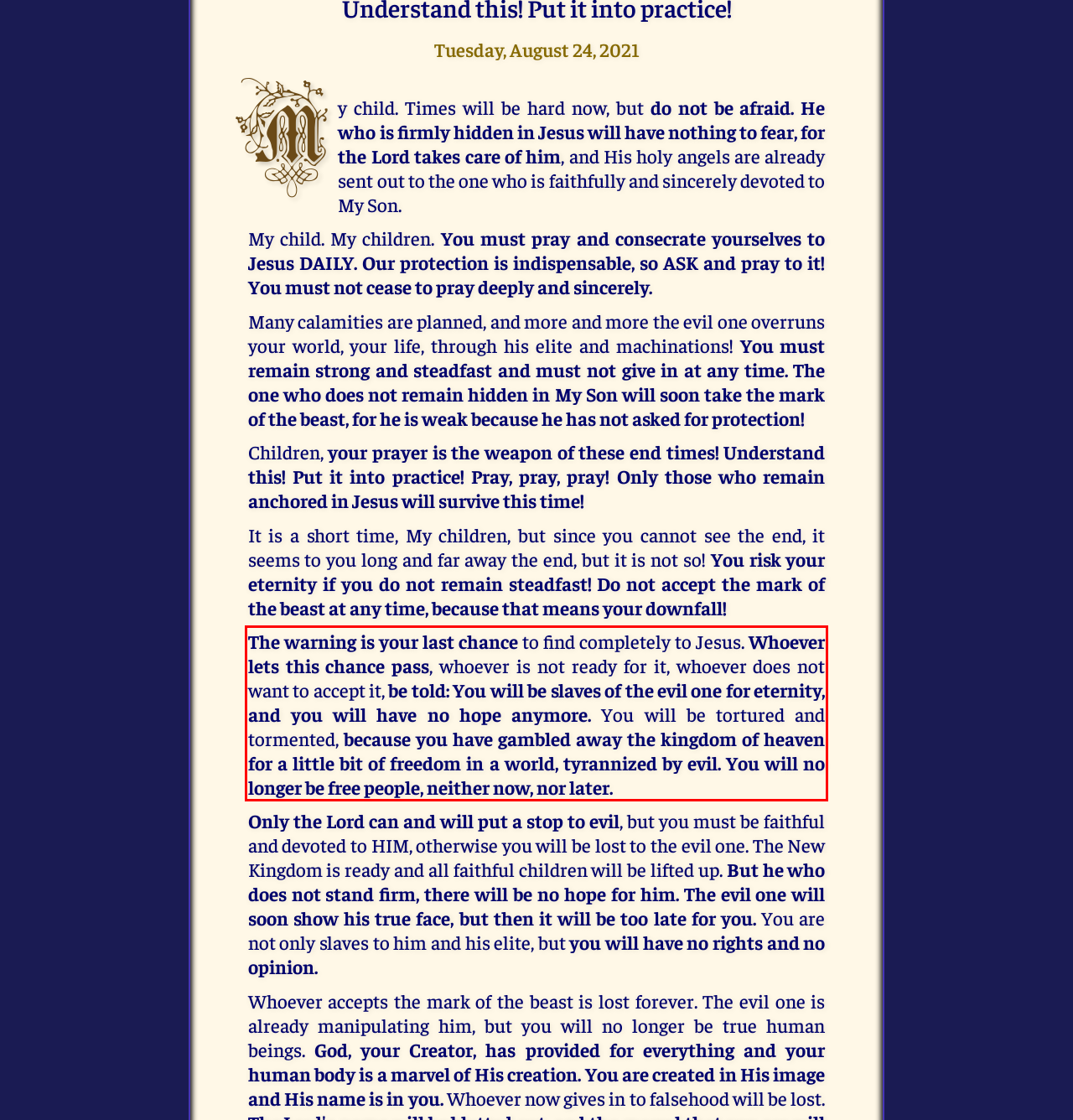Please perform OCR on the text content within the red bounding box that is highlighted in the provided webpage screenshot.

The warning is your last chance to find completely to Jesus. Whoever lets this chance pass, whoever is not ready for it, whoever does not want to accept it, be told: You will be slaves of the evil one for eternity, and you will have no hope anymore. You will be tortured and tormented, because you have gambled away the kingdom of heaven for a little bit of freedom in a world, tyrannized by evil. You will no longer be free people, neither now, nor later.